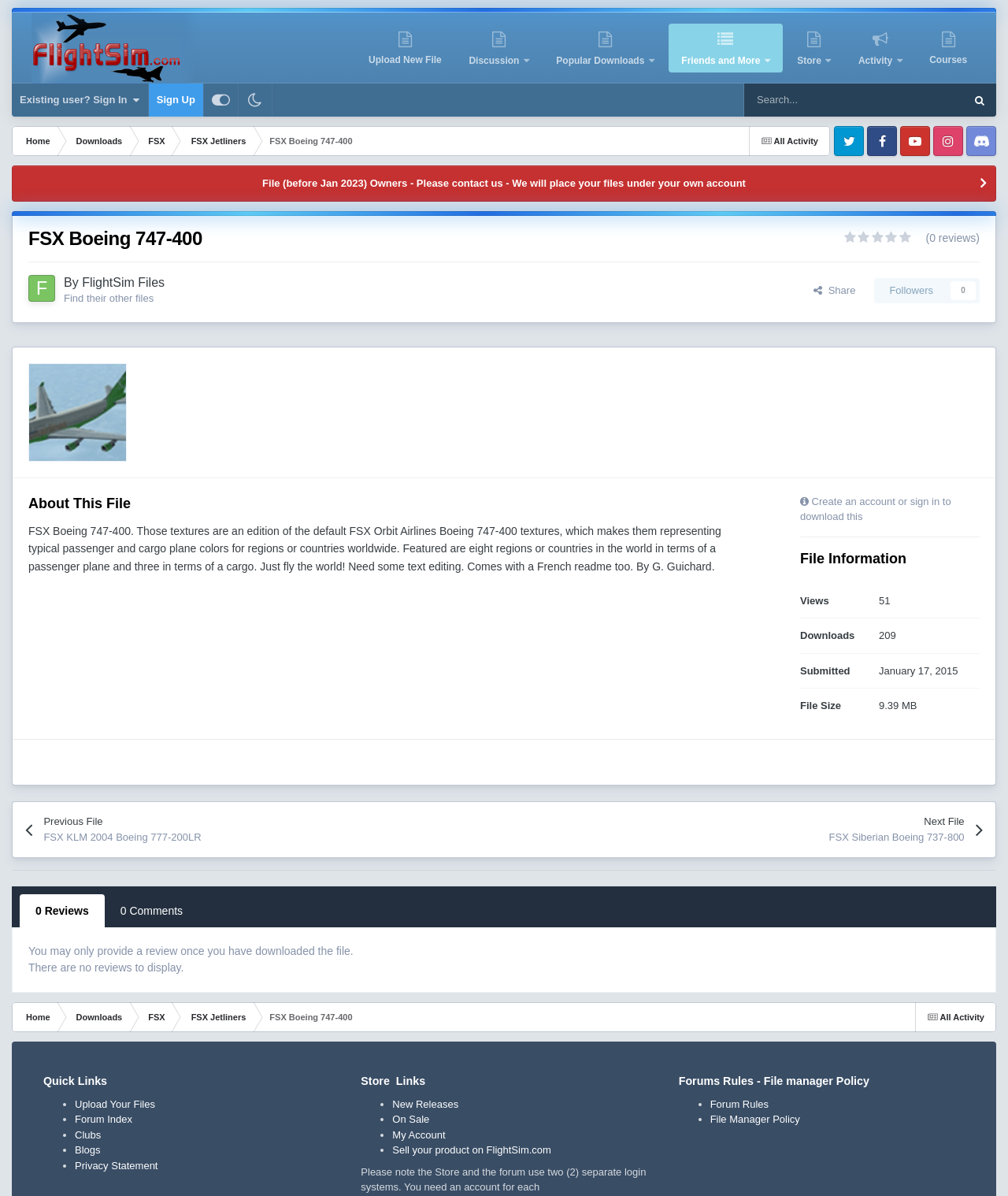Identify and extract the main heading of the webpage.

FSX Boeing 747-400